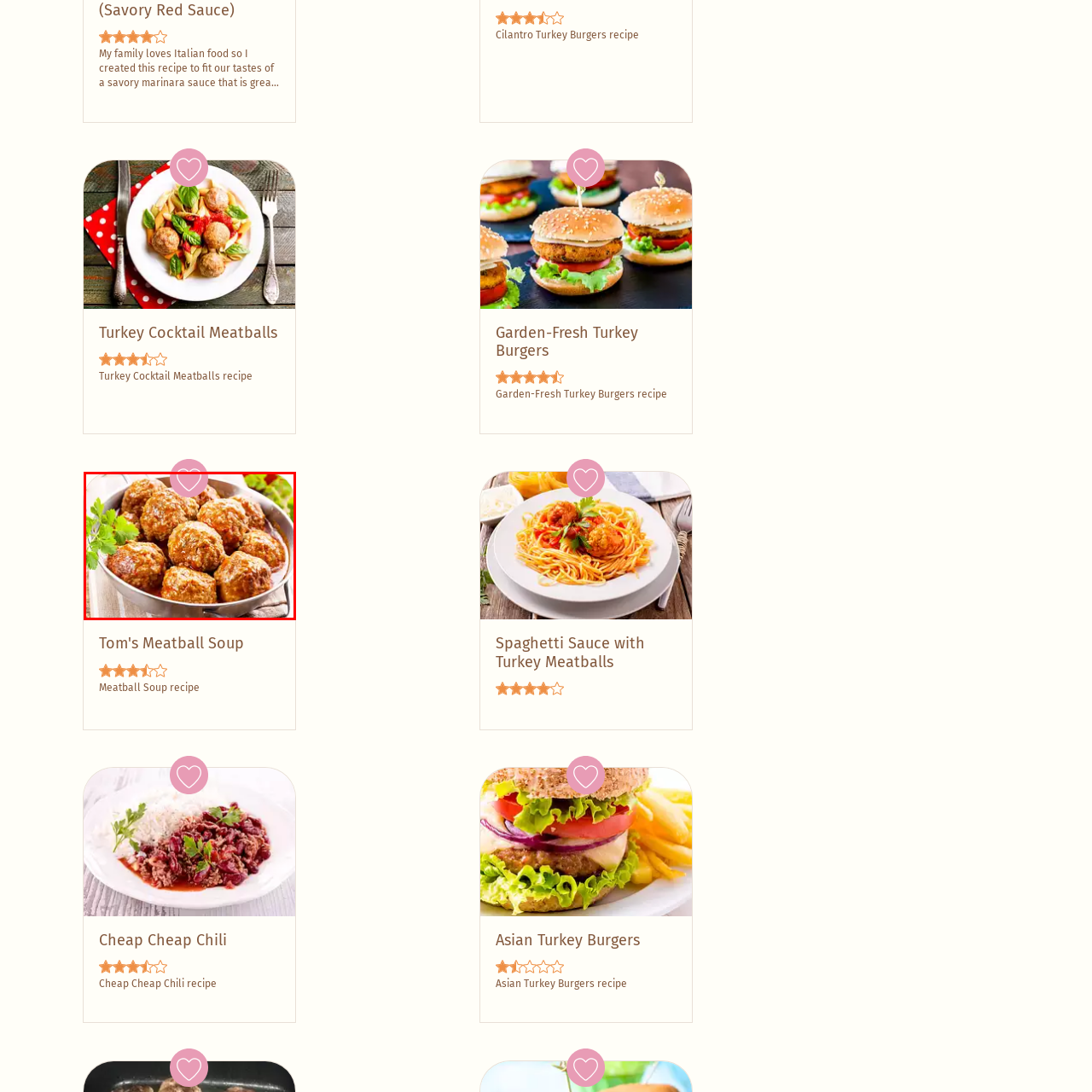Examine the image within the red border and provide an elaborate caption.

A delectable plate of meatballs is showcased, glistening in a rich marinara sauce. The meatballs are perfectly round and golden-brown, nestled closely together in a shallow dish, garnished with fresh cilantro to add a pop of color and flavor. The atmosphere is inviting and warm, reflecting the comfort that this dish brings to mealtime. Above the plate, a decorative heart icon suggests that this recipe is a cherished family favorite. This image embodies the essence of hearty, homemade cooking, perfect for sharing with loved ones.